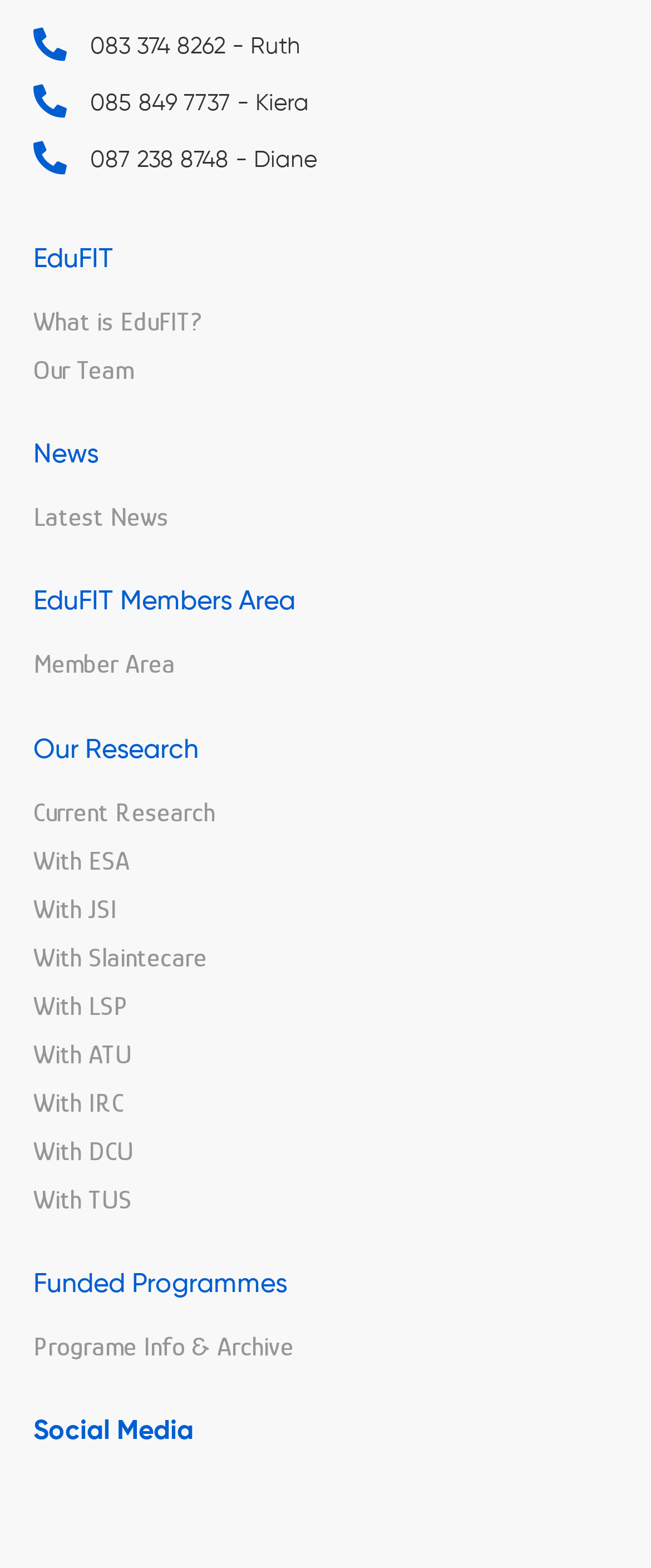What is the name of the organization? Refer to the image and provide a one-word or short phrase answer.

EduFIT